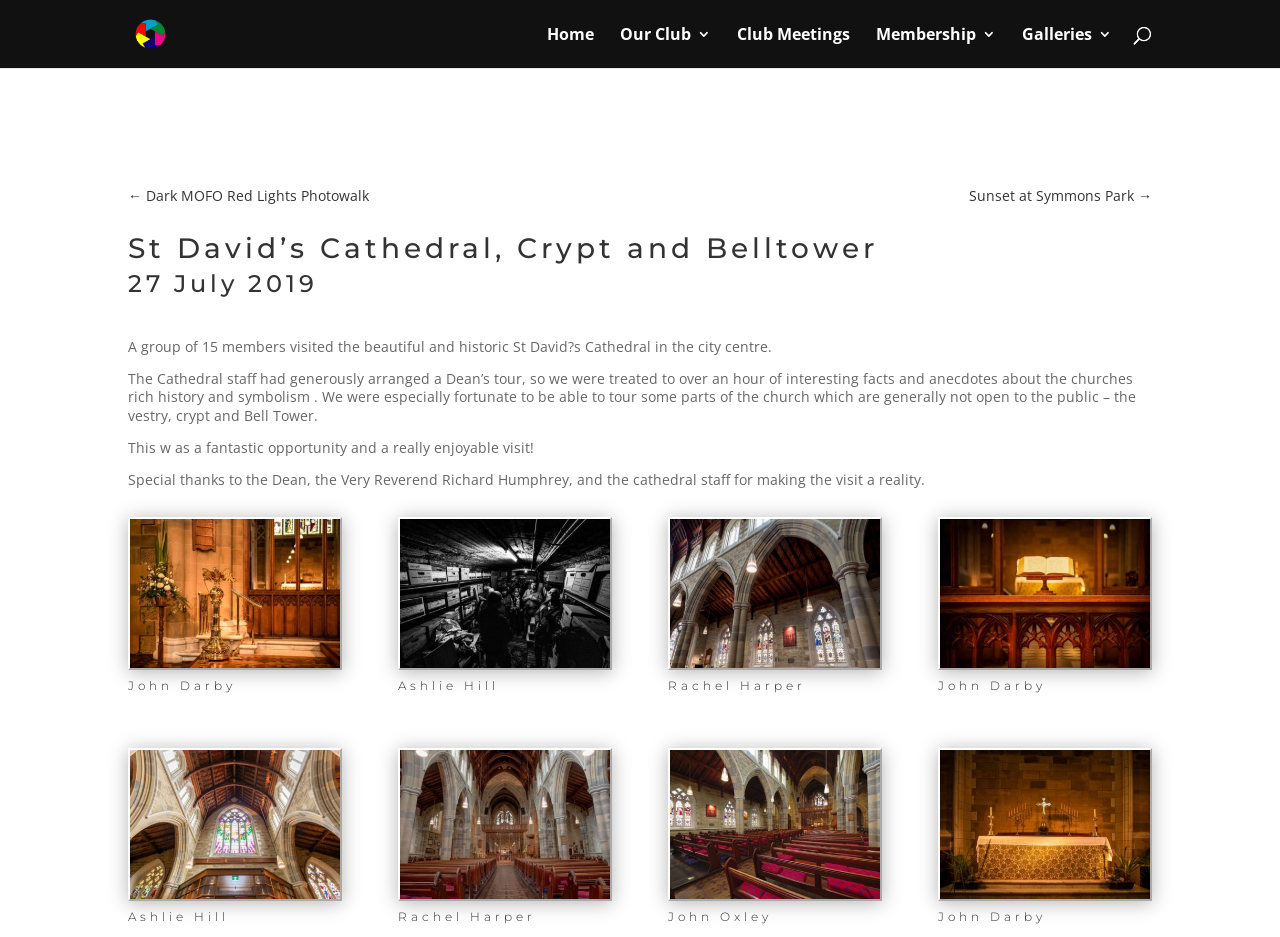Identify the bounding box coordinates of the part that should be clicked to carry out this instruction: "Click the 'Home' link".

[0.427, 0.029, 0.464, 0.073]